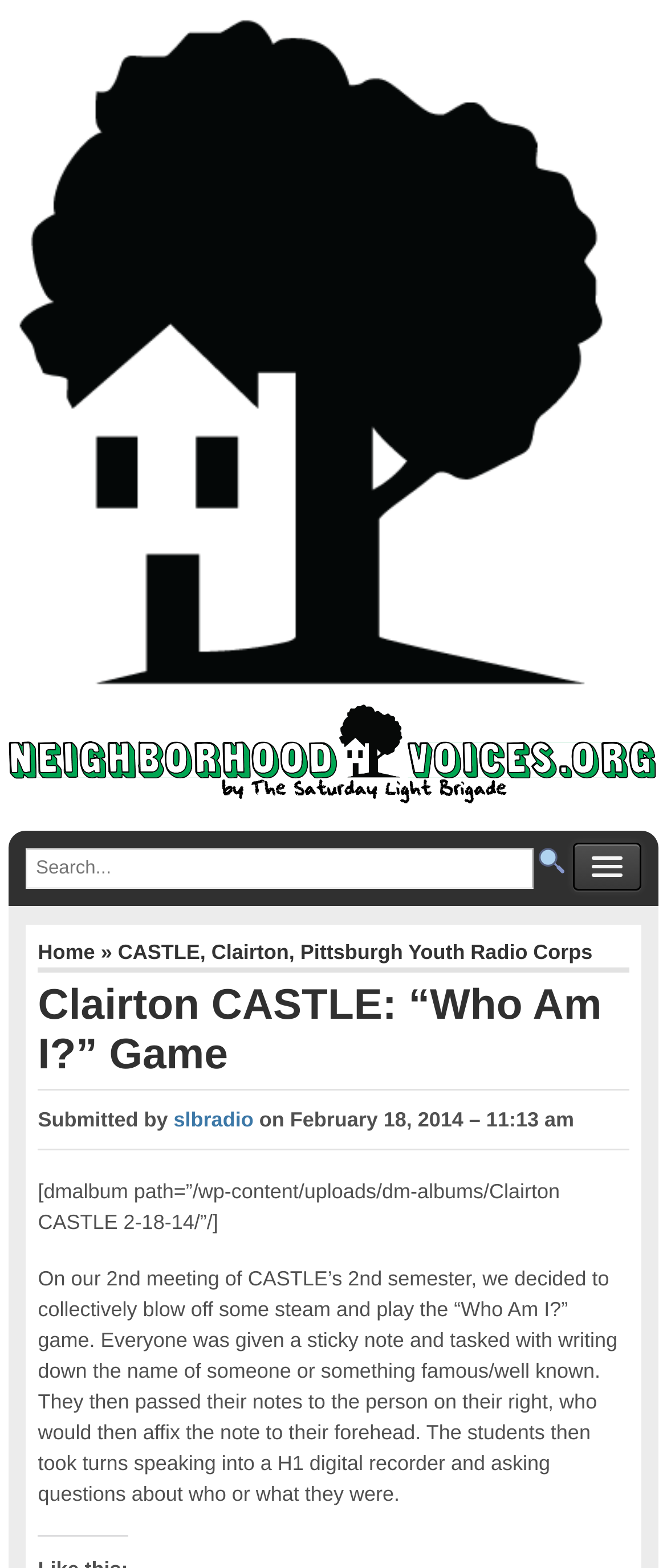Determine the bounding box coordinates for the UI element described. Format the coordinates as (top-left x, top-left y, bottom-right x, bottom-right y) and ensure all values are between 0 and 1. Element description: name="s" placeholder="Search..."

[0.038, 0.54, 0.799, 0.566]